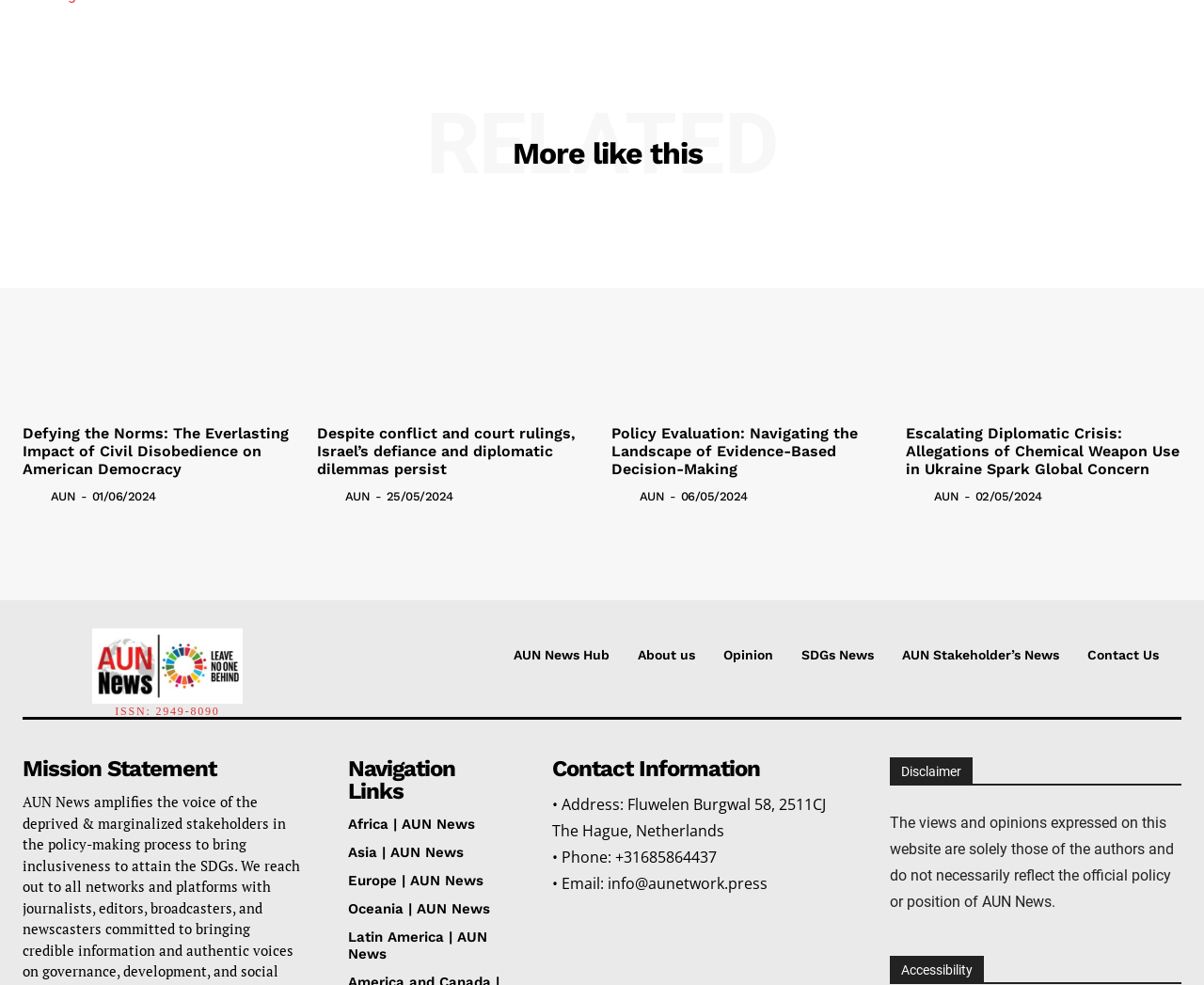Identify the coordinates of the bounding box for the element that must be clicked to accomplish the instruction: "View author information of 'AUN'".

[0.019, 0.493, 0.039, 0.514]